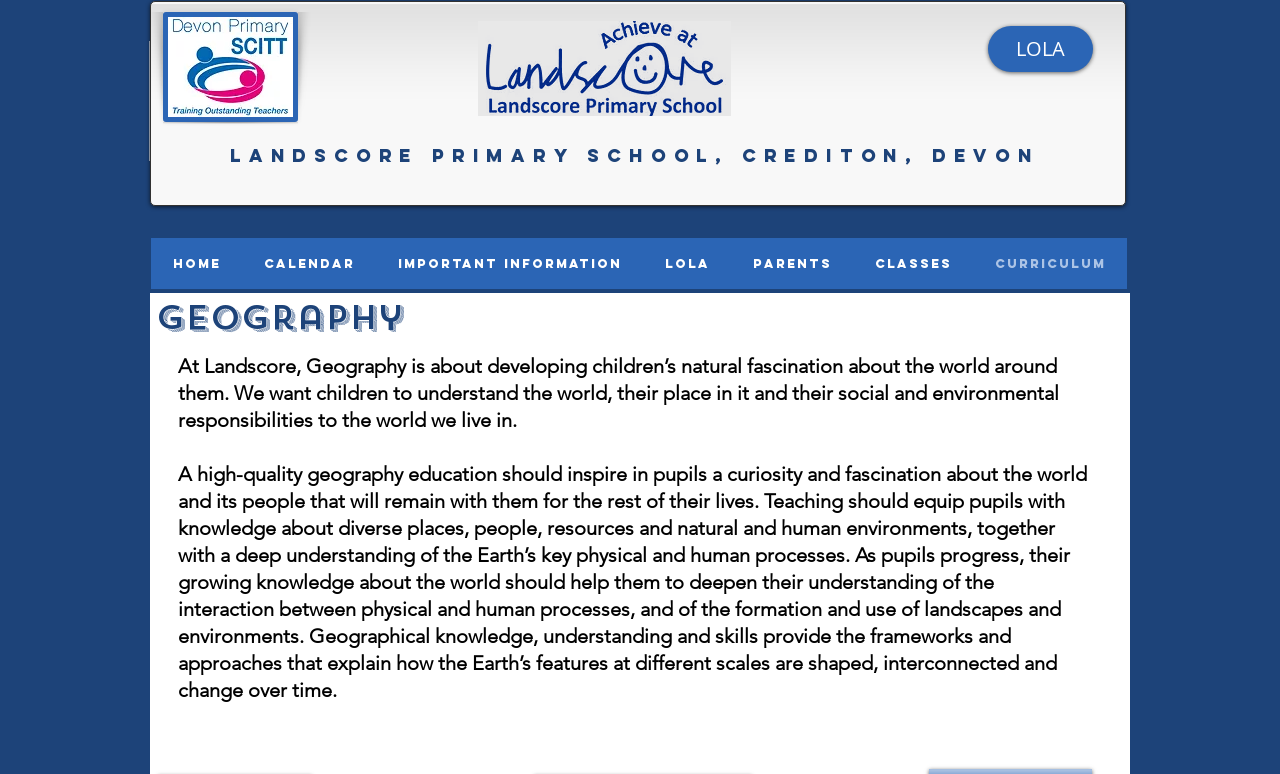Please find the bounding box coordinates for the clickable element needed to perform this instruction: "Click the DEVON SCITT Logo".

[0.127, 0.016, 0.233, 0.158]